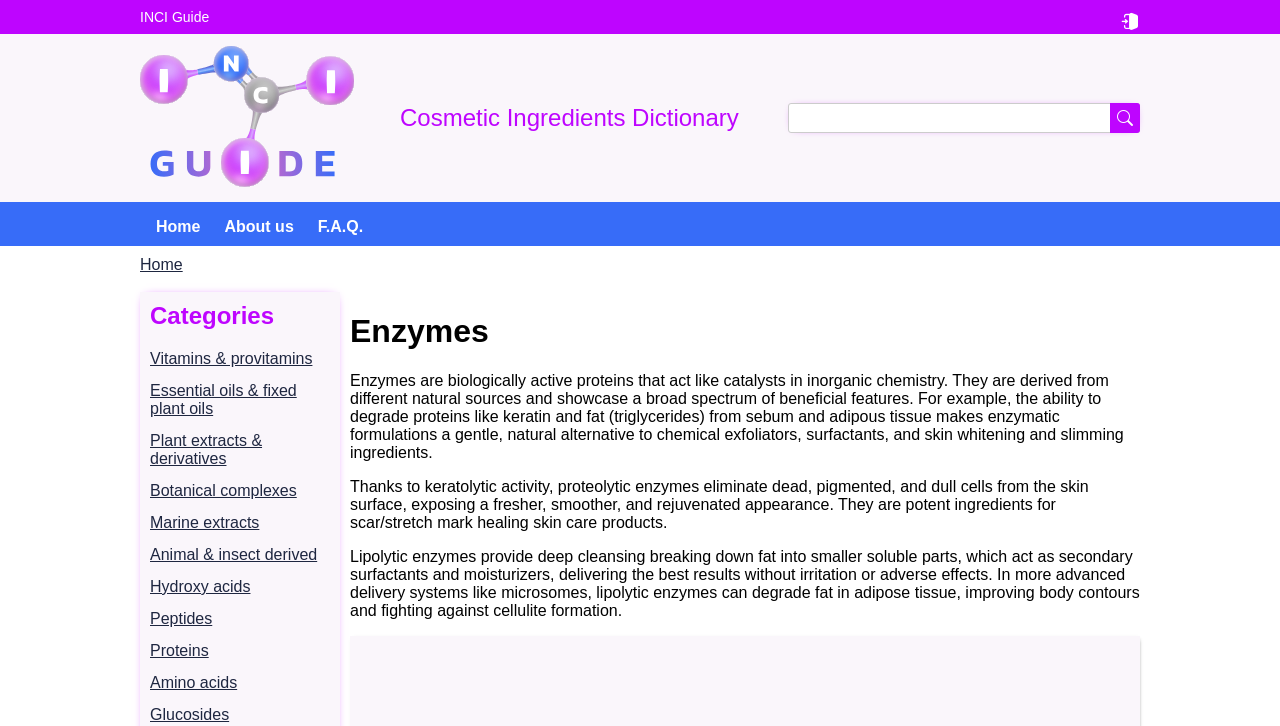Answer the question below in one word or phrase:
What is the purpose of lipolytic enzymes?

Deep cleansing and breaking down fat